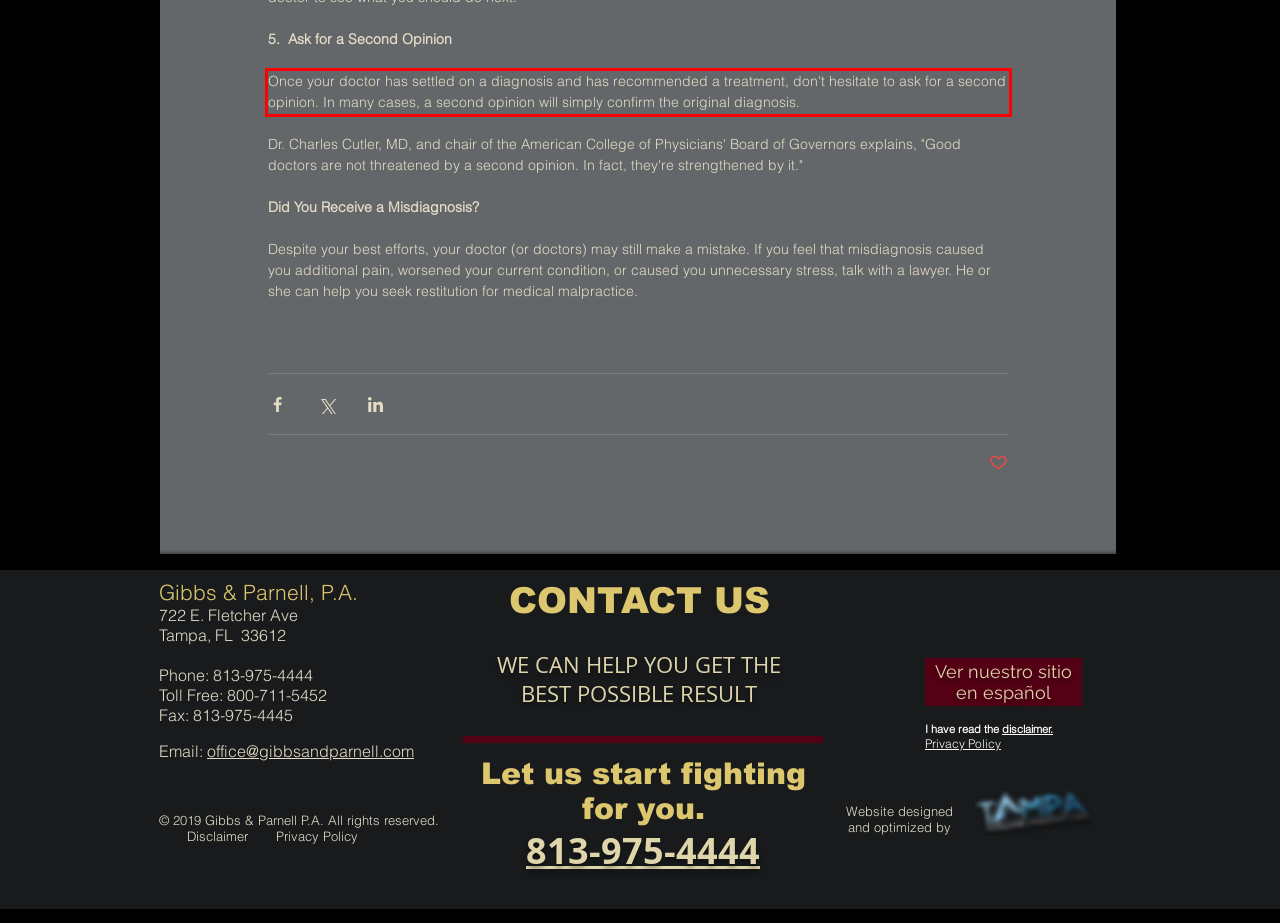Given a webpage screenshot with a red bounding box, perform OCR to read and deliver the text enclosed by the red bounding box.

Once your doctor has settled on a diagnosis and has recommended a treatment, don't hesitate to ask for a second opinion. In many cases, a second opinion will simply confirm the original diagnosis.